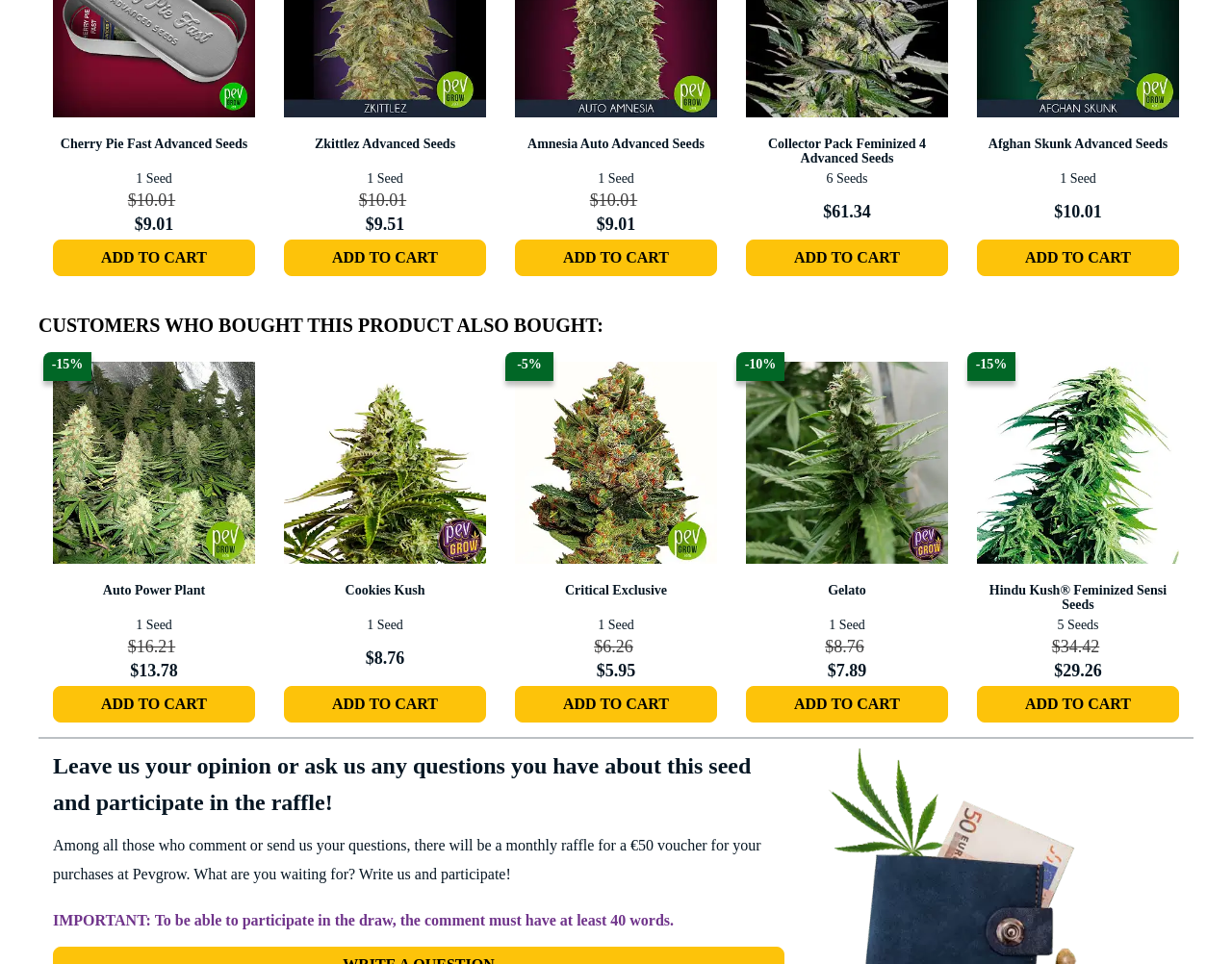Based on the element description Add to cart, identify the bounding box of the UI element in the given webpage screenshot. The coordinates should be in the format (top-left x, top-left y, bottom-right x, bottom-right y) and must be between 0 and 1.

[0.418, 0.712, 0.582, 0.749]